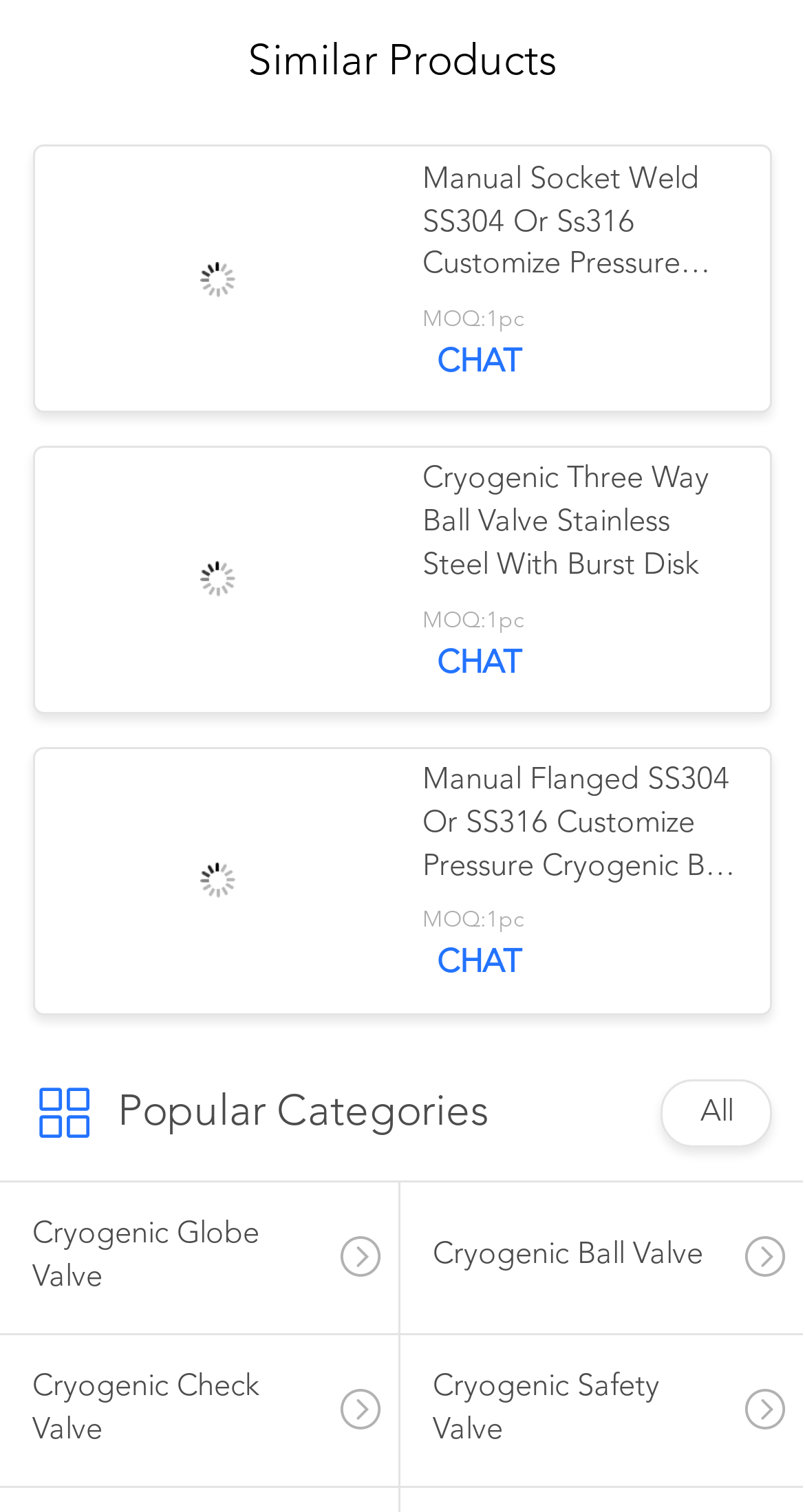Please locate the bounding box coordinates of the element that needs to be clicked to achieve the following instruction: "Learn about Cryogenic Three Way Ball Valve Stainless Steel With Burst Disk". The coordinates should be four float numbers between 0 and 1, i.e., [left, top, right, bottom].

[0.525, 0.305, 0.917, 0.39]